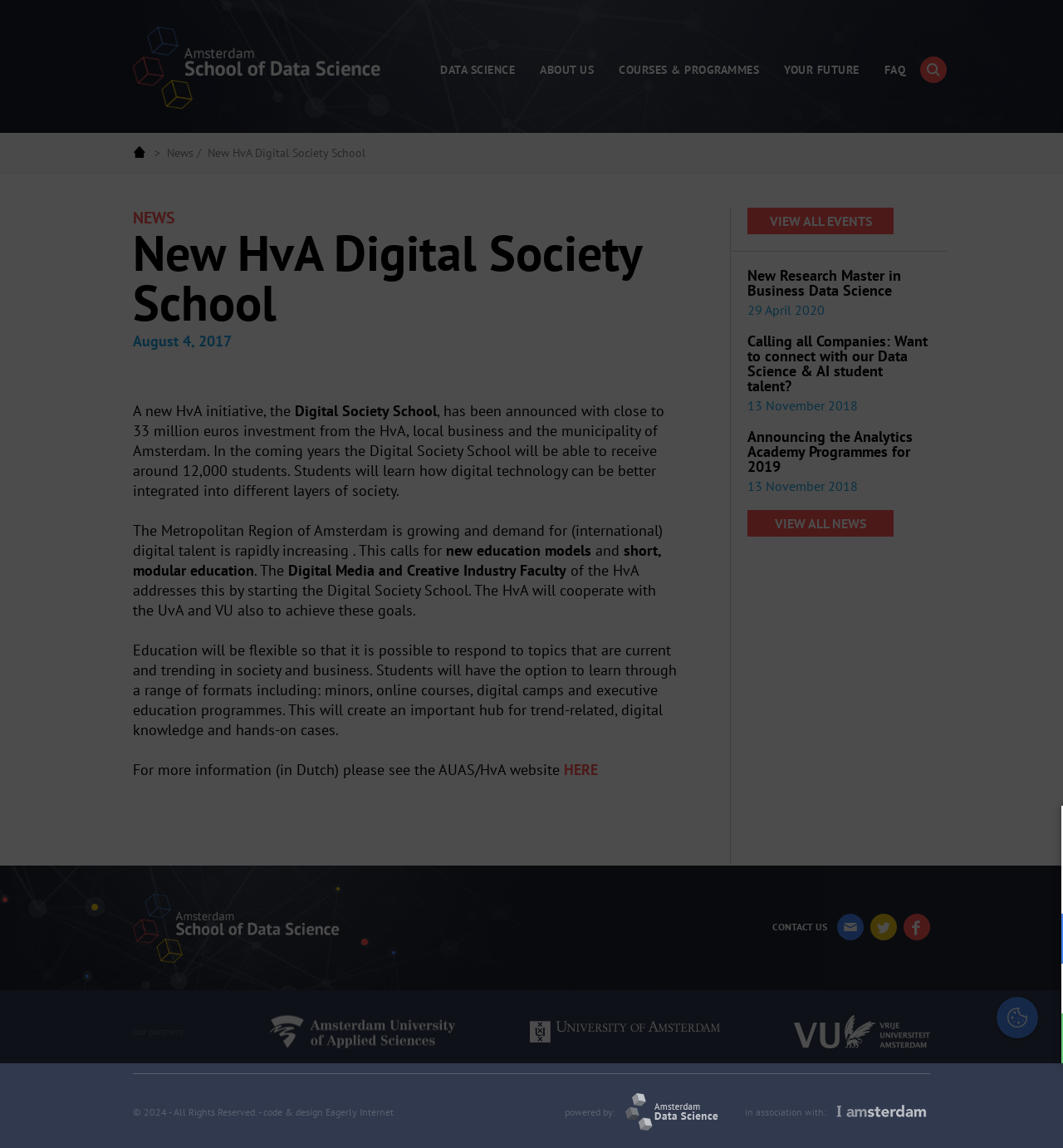Find the bounding box coordinates of the area to click in order to follow the instruction: "Contact us".

[0.727, 0.802, 0.778, 0.813]